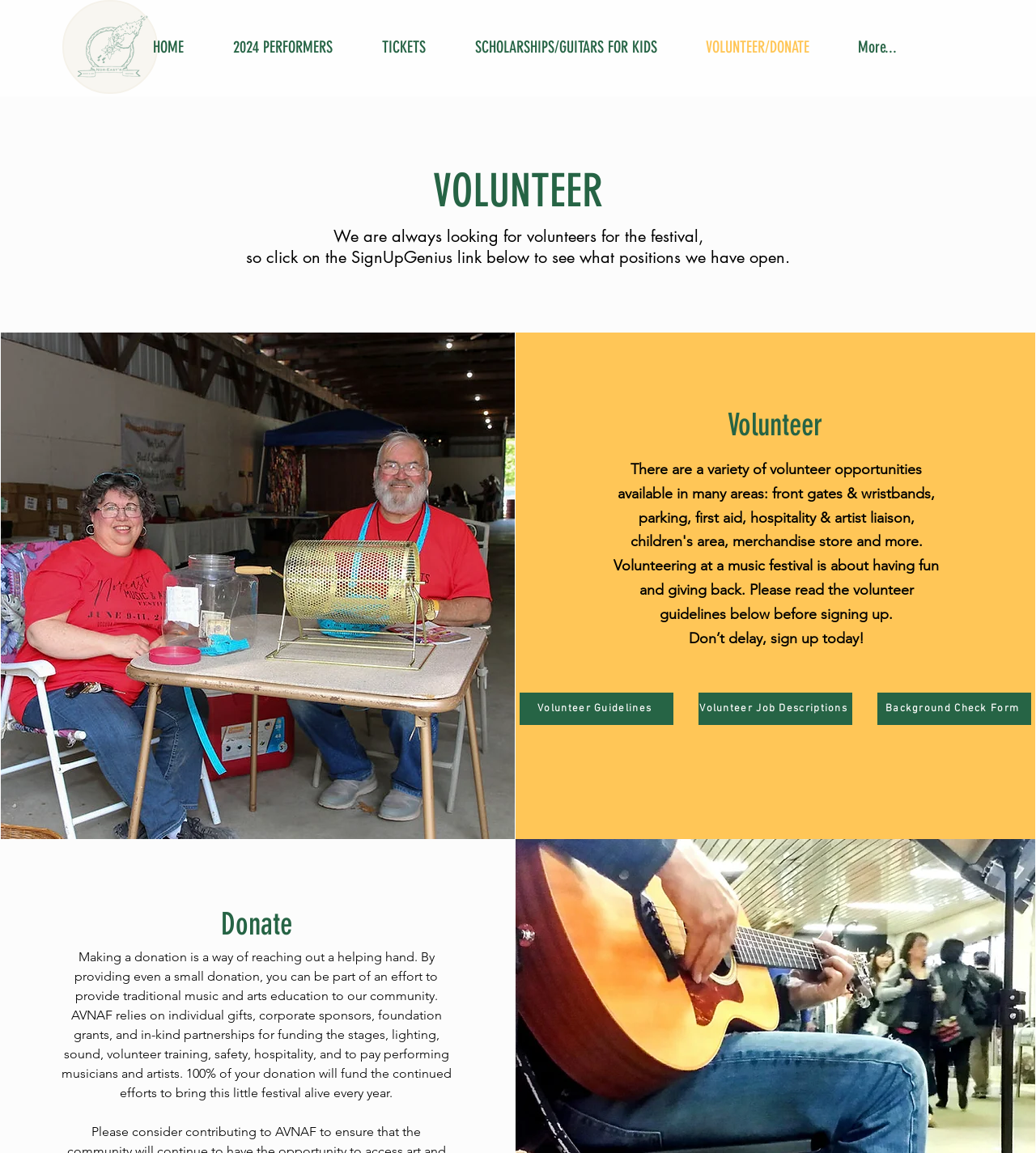Locate the bounding box coordinates of the element I should click to achieve the following instruction: "View 2024 PERFORMERS".

[0.201, 0.027, 0.345, 0.055]